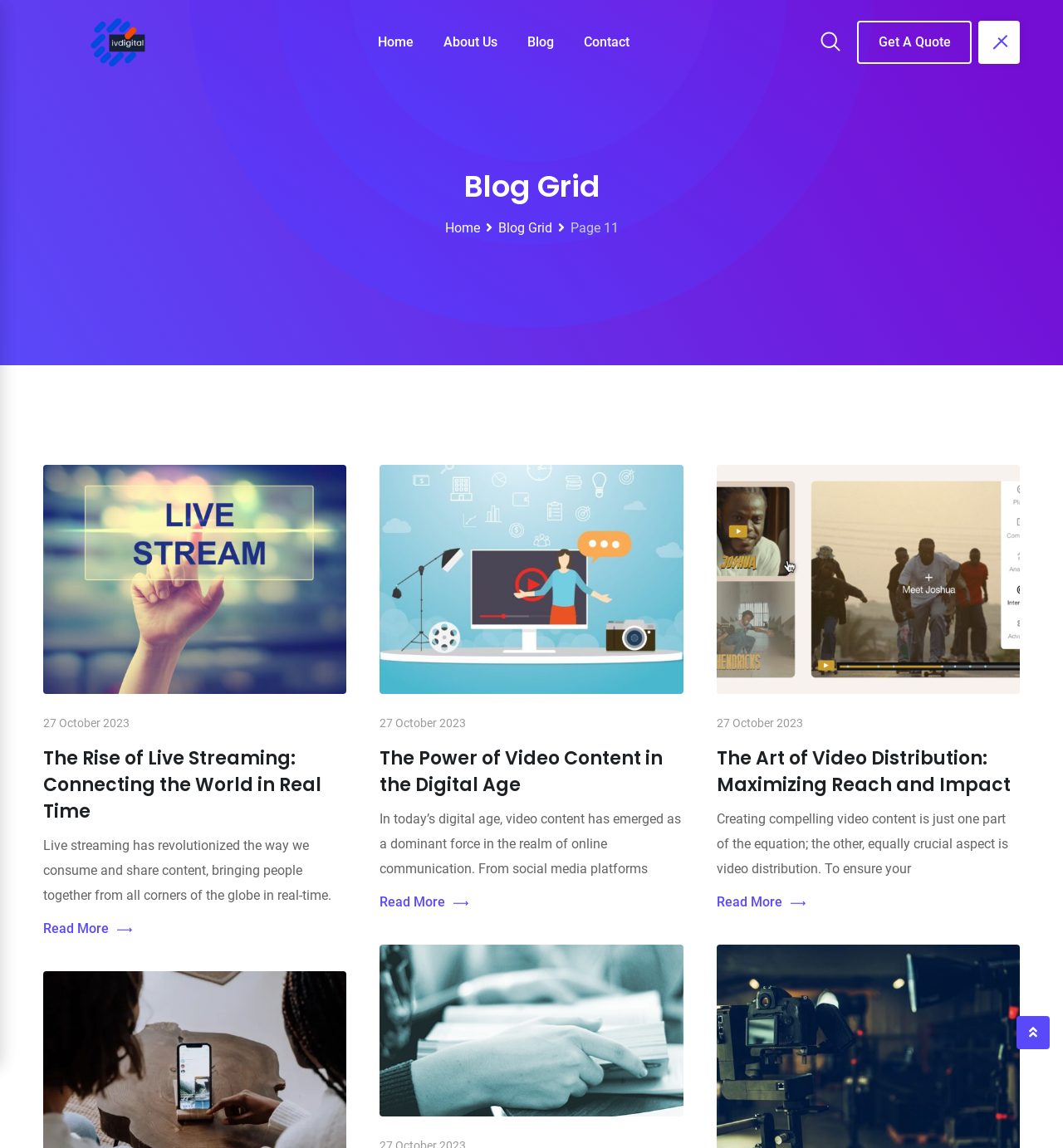Carefully examine the image and provide an in-depth answer to the question: How many navigation links are in the top menu?

I examined the top menu section and counted the number of links. There are five links: 'Home', 'About Us', 'Blog', 'Contact', and a search icon.